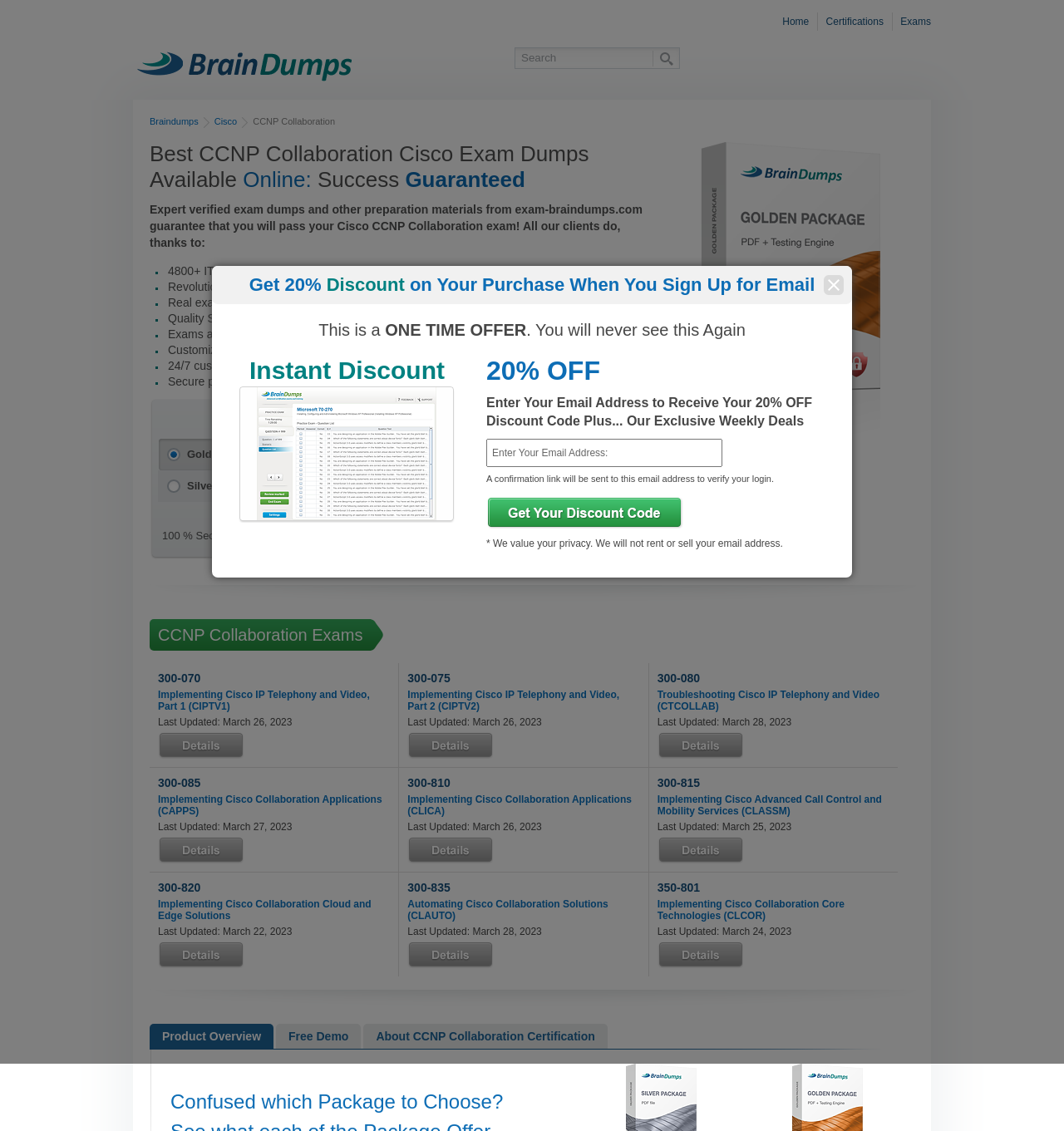Please find the bounding box for the UI element described by: "Metal Detector Deals".

None